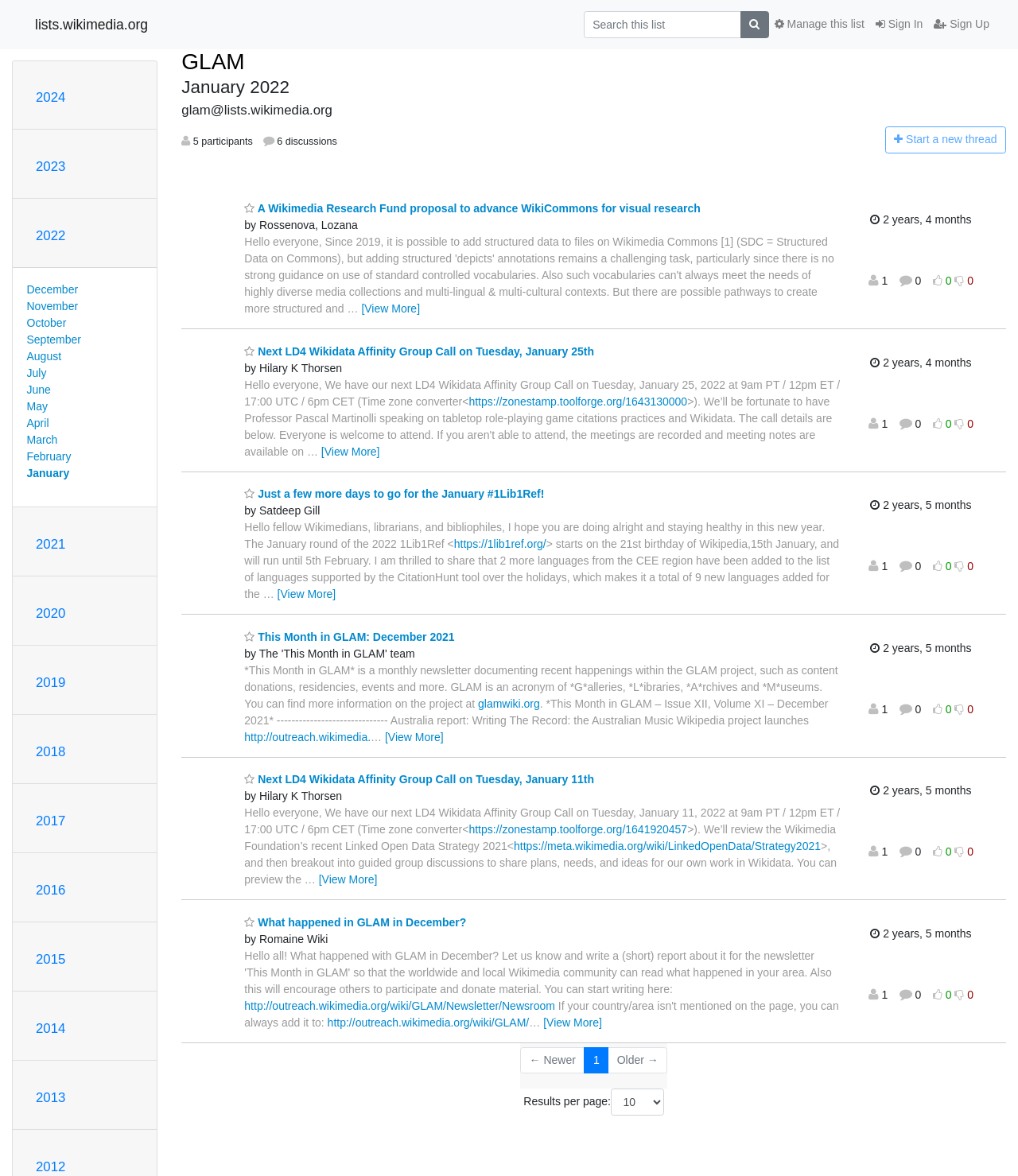Based on the image, provide a detailed and complete answer to the question: 
What is the purpose of the button with the '' icon?

The button with the '' icon is located next to the textbox with the placeholder 'Search this list', indicating that the purpose of this button is to search the list.